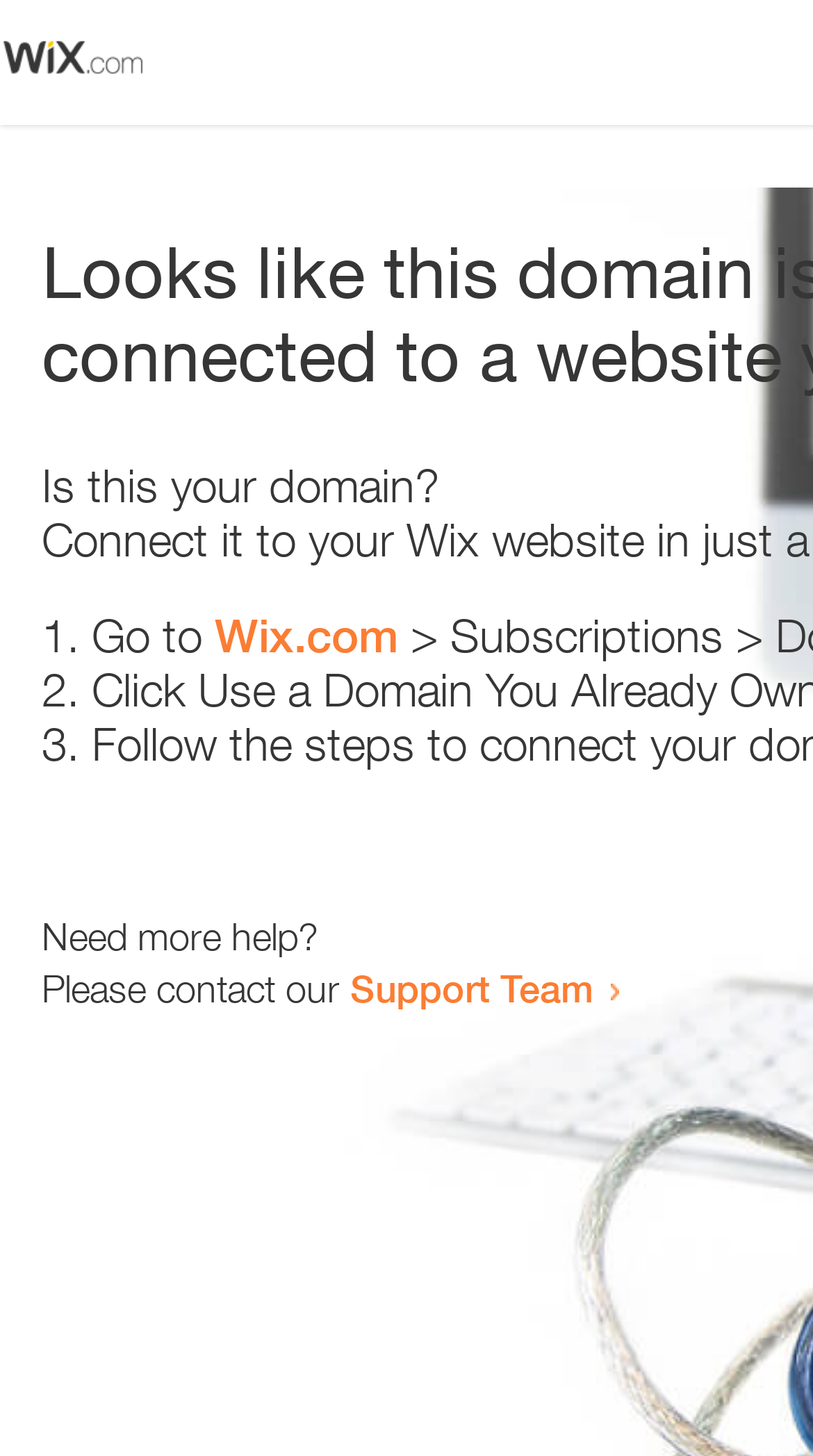What is the contact option for more help?
Give a single word or phrase as your answer by examining the image.

Support Team